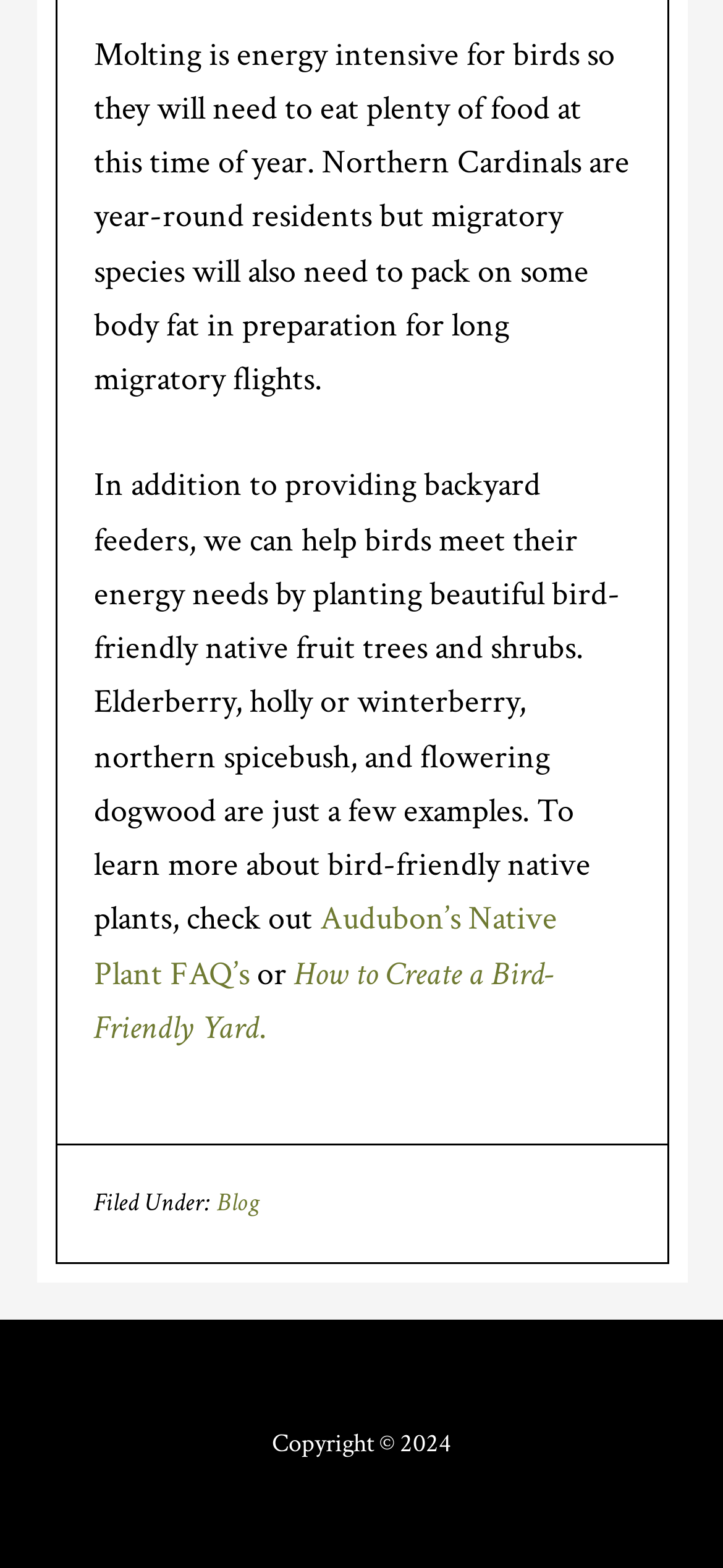What type of plants are recommended for a bird-friendly yard?
Refer to the image and give a detailed answer to the query.

The article suggests that planting native fruit trees and shrubs can help birds meet their energy needs. Examples of such plants mentioned in the article include elderberry, holly or winterberry, northern spicebush, and flowering dogwood.